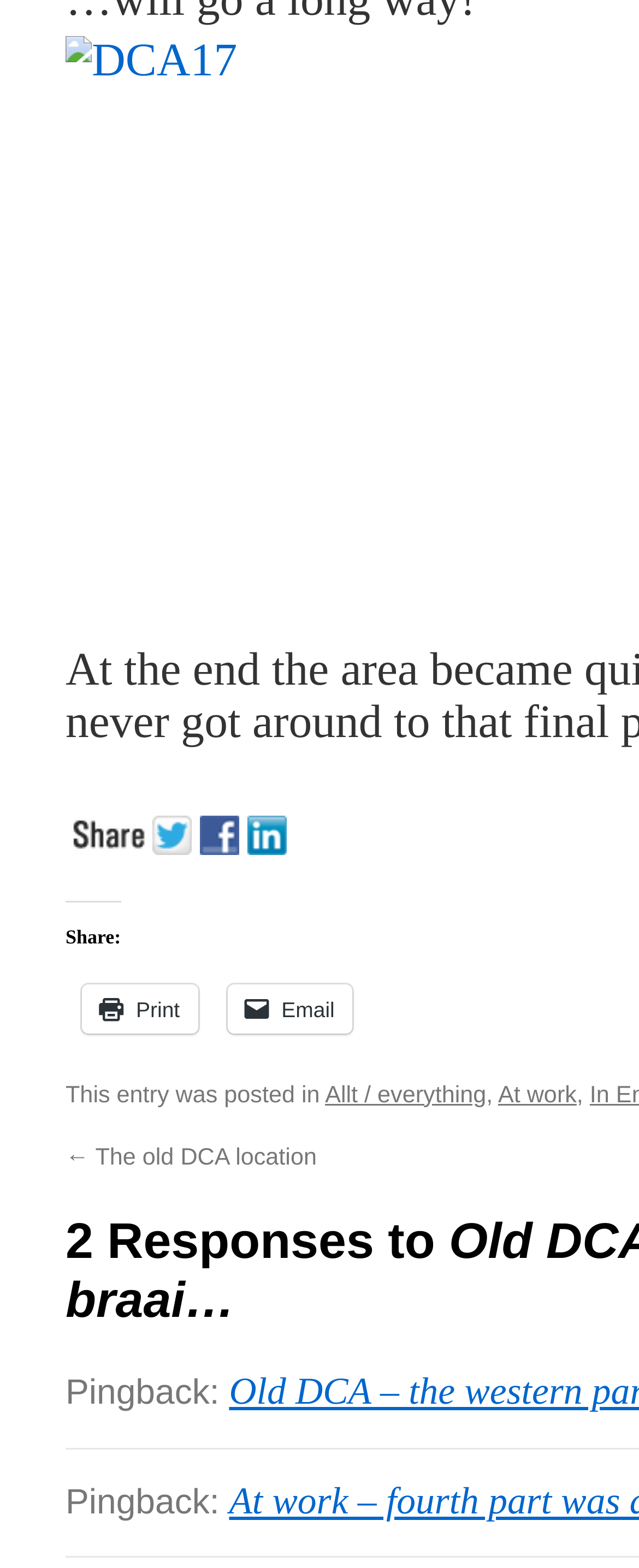Locate the bounding box coordinates of the element to click to perform the following action: 'Email the page'. The coordinates should be given as four float values between 0 and 1, in the form of [left, top, right, bottom].

[0.356, 0.627, 0.552, 0.659]